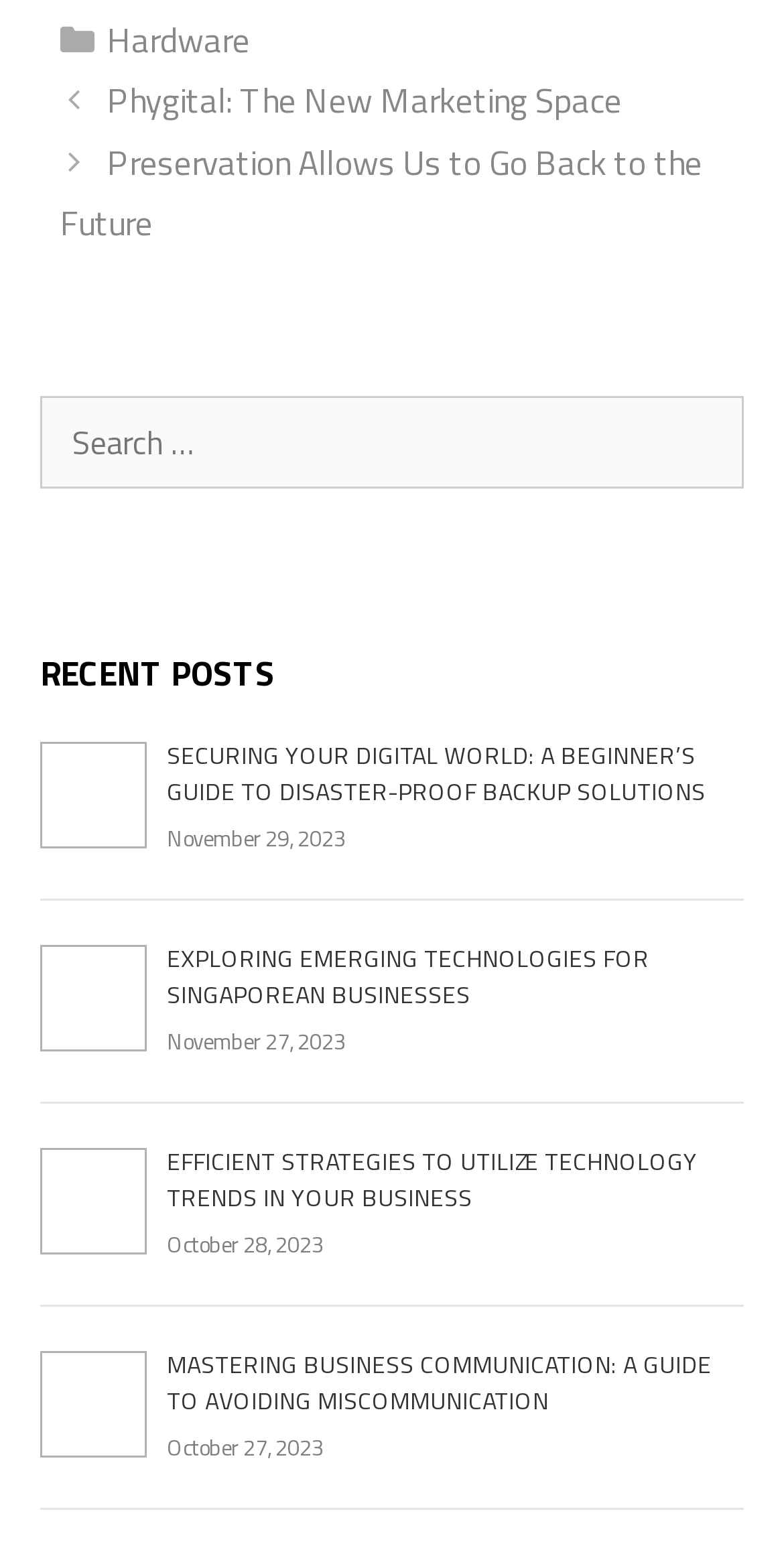Find the bounding box coordinates of the element to click in order to complete this instruction: "Read the post 'Phygital: The New Marketing Space'". The bounding box coordinates must be four float numbers between 0 and 1, denoted as [left, top, right, bottom].

[0.136, 0.048, 0.793, 0.082]